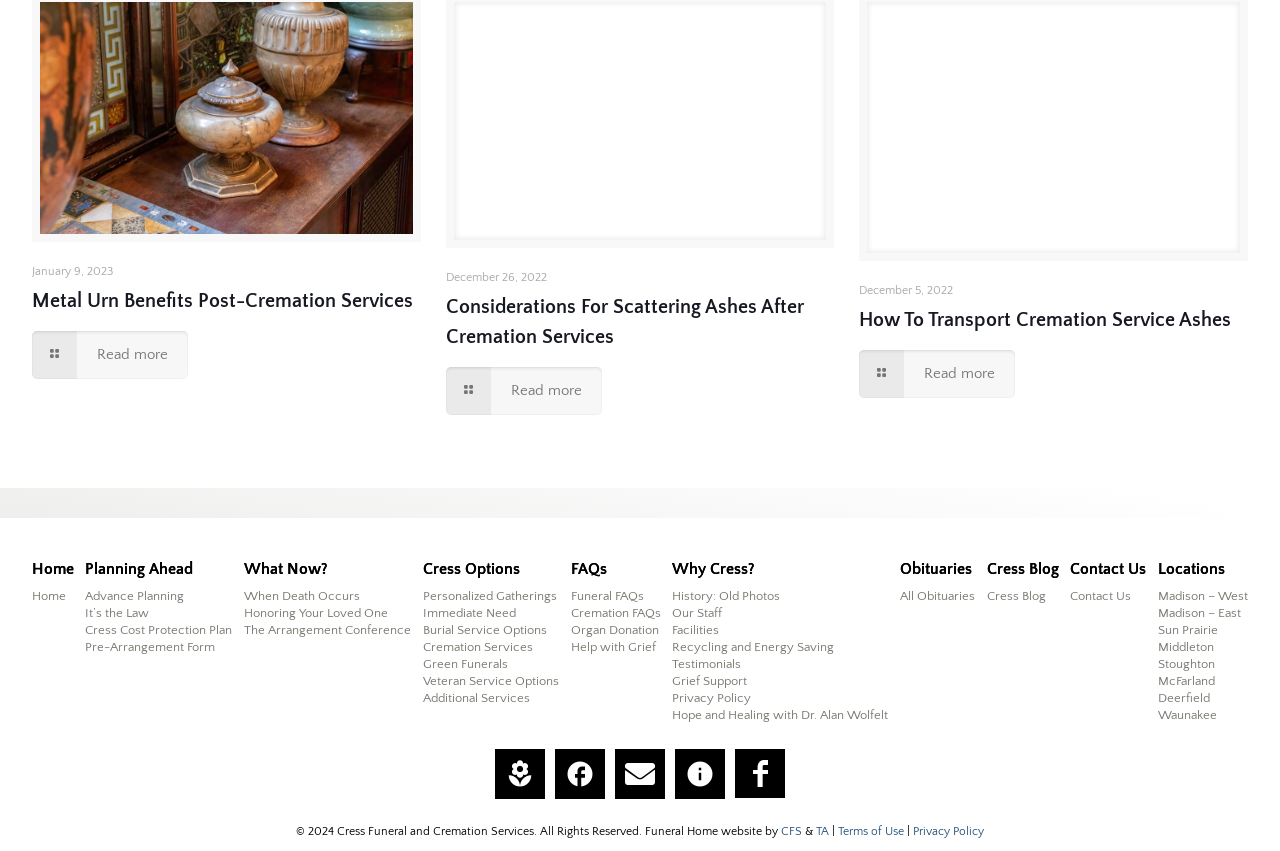Extract the bounding box coordinates for the UI element described by the text: "Cress Blog". The coordinates should be in the form of [left, top, right, bottom] with values between 0 and 1.

[0.771, 0.652, 0.827, 0.685]